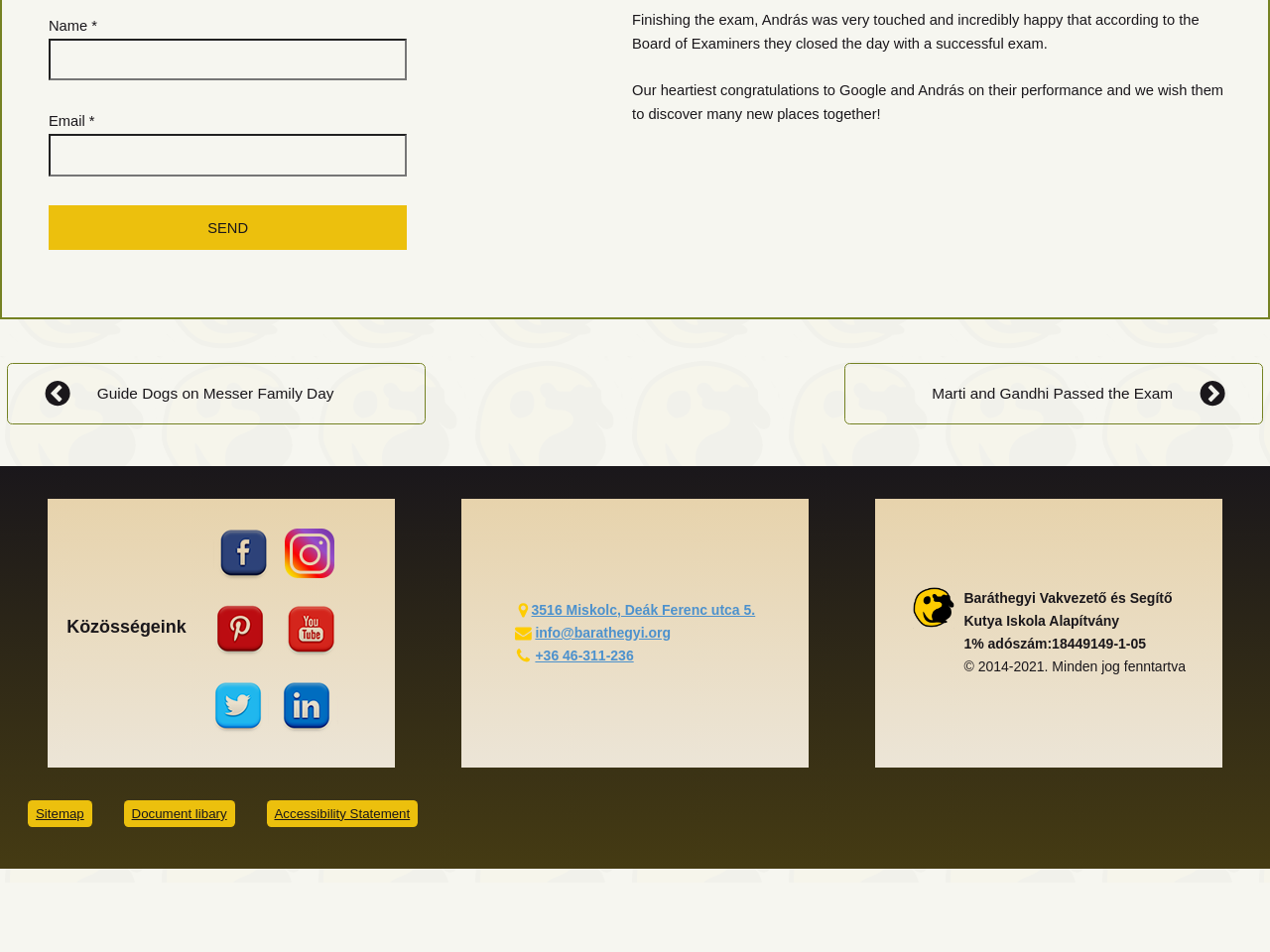Determine the bounding box of the UI component based on this description: "parent_node: Email * name="email"". The bounding box coordinates should be four float values between 0 and 1, i.e., [left, top, right, bottom].

[0.038, 0.141, 0.321, 0.185]